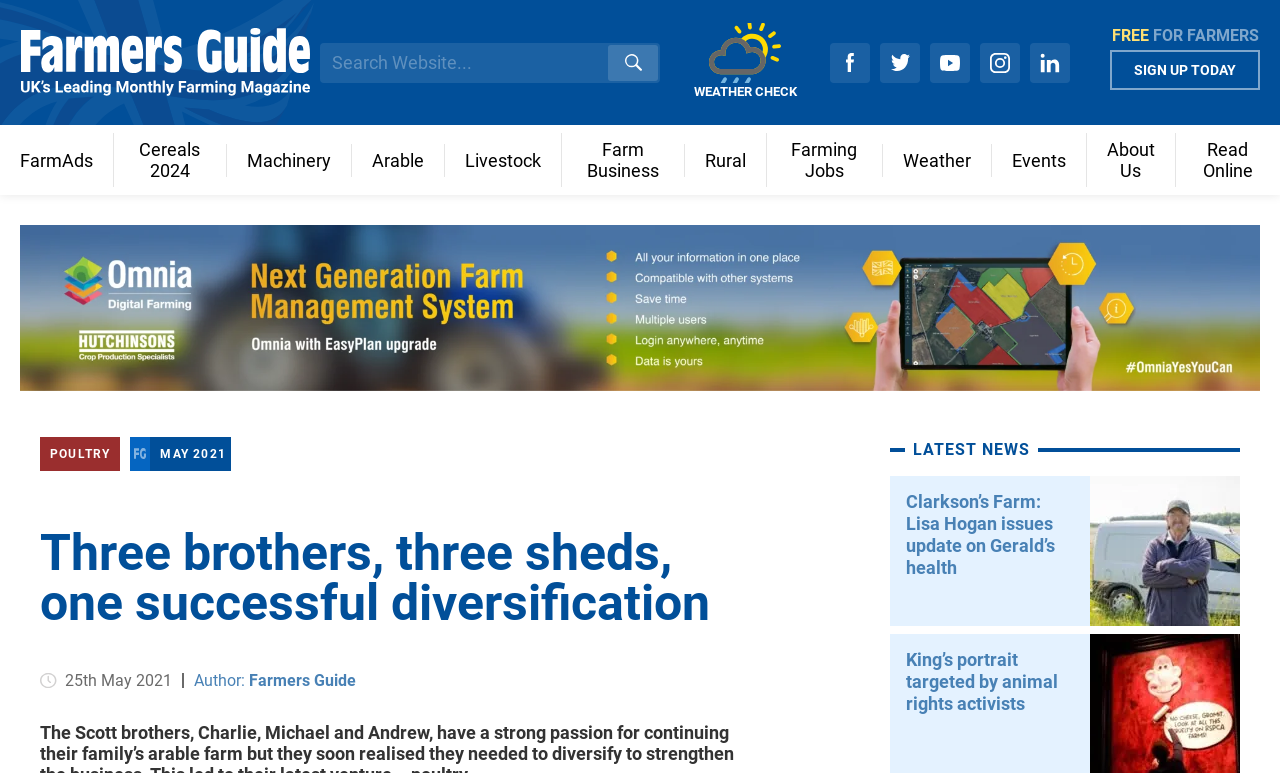Please locate the bounding box coordinates of the region I need to click to follow this instruction: "Visit Farmers Guide".

[0.016, 0.036, 0.242, 0.126]